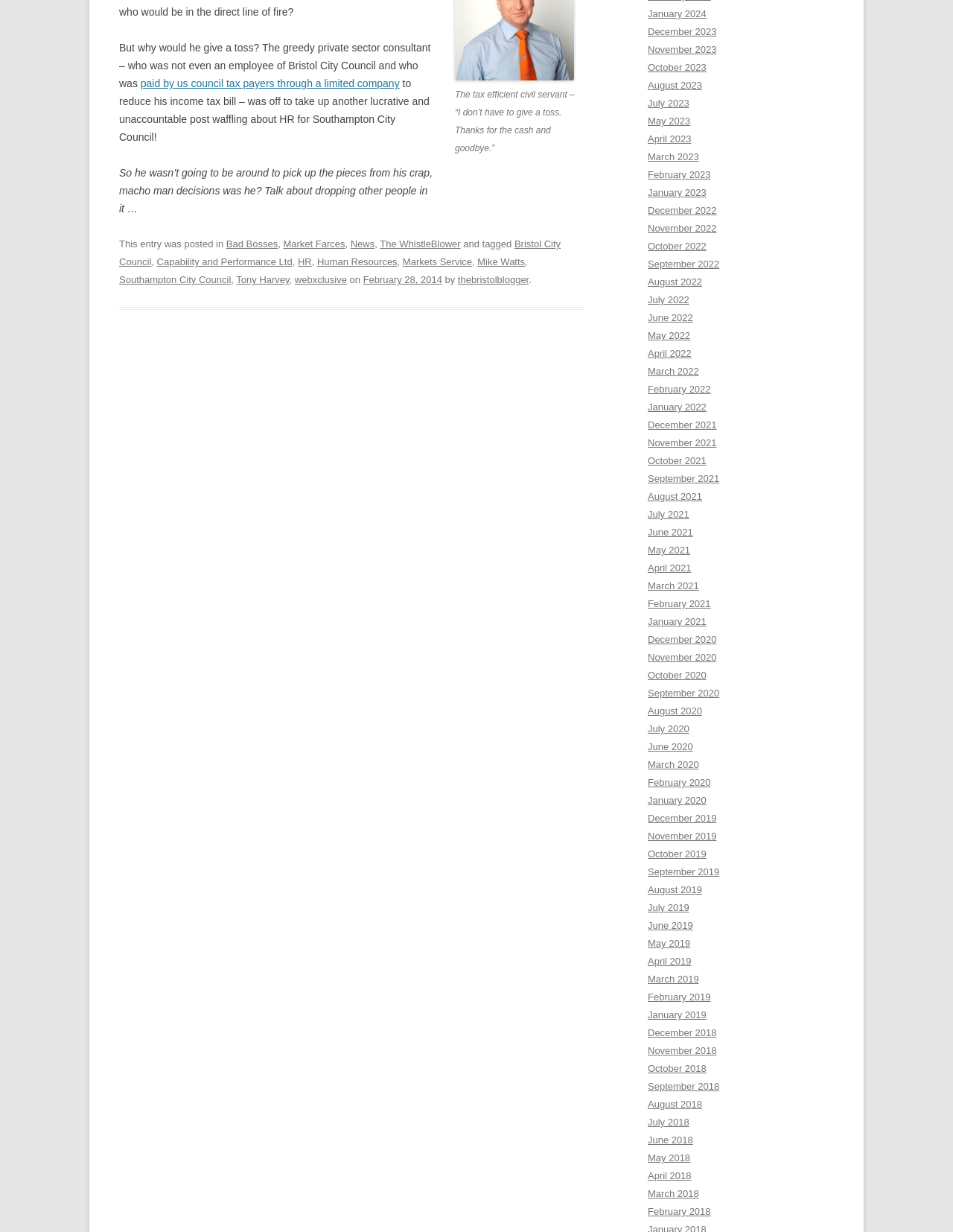Utilize the details in the image to give a detailed response to the question: What is the name of the person mentioned in the blog post?

I found the answer by reading the text of the blog post, which mentions 'Mike Watts' as a person involved in a story about Bristol City Council.